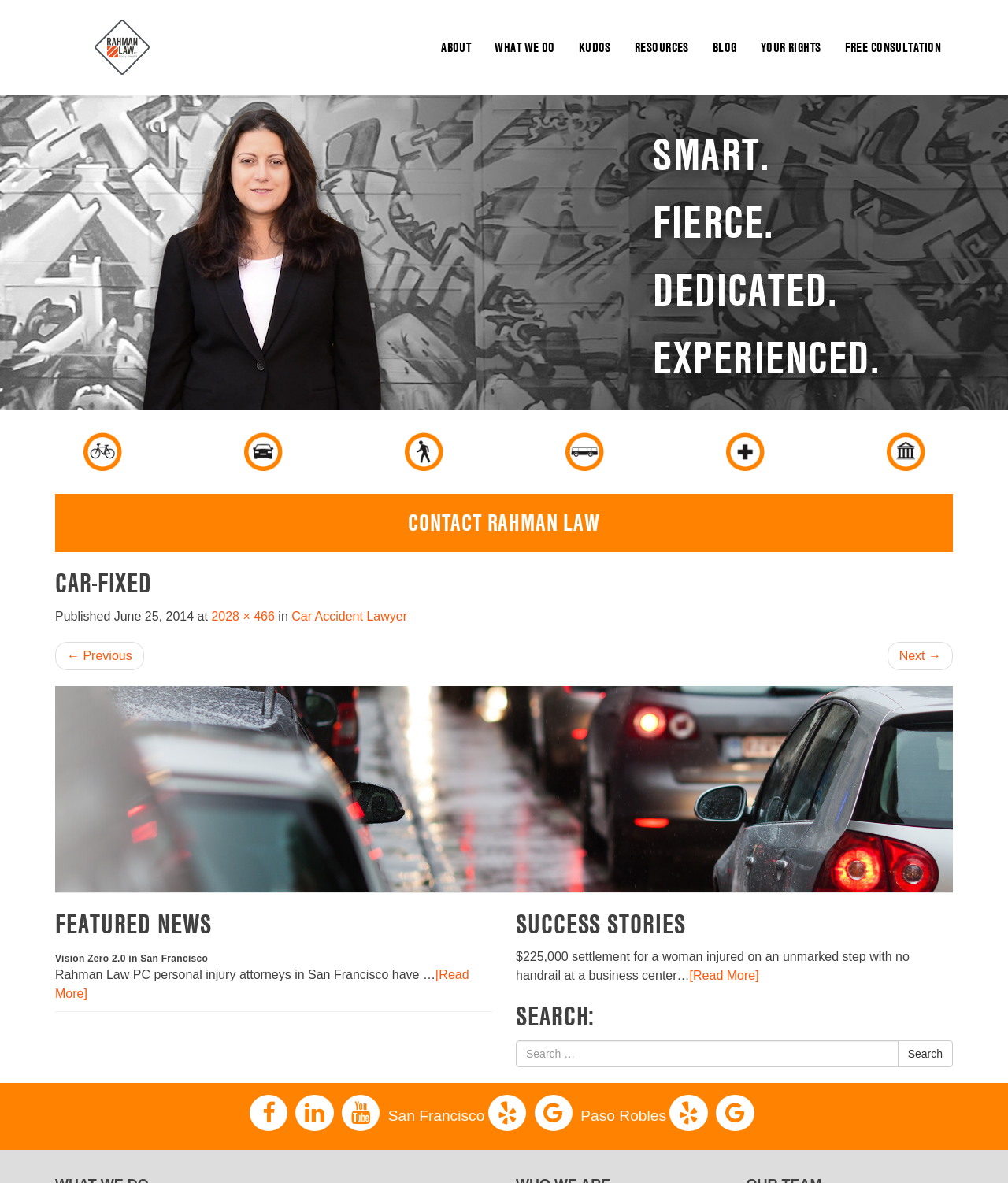Respond with a single word or phrase to the following question: How many offices does the law firm have?

2